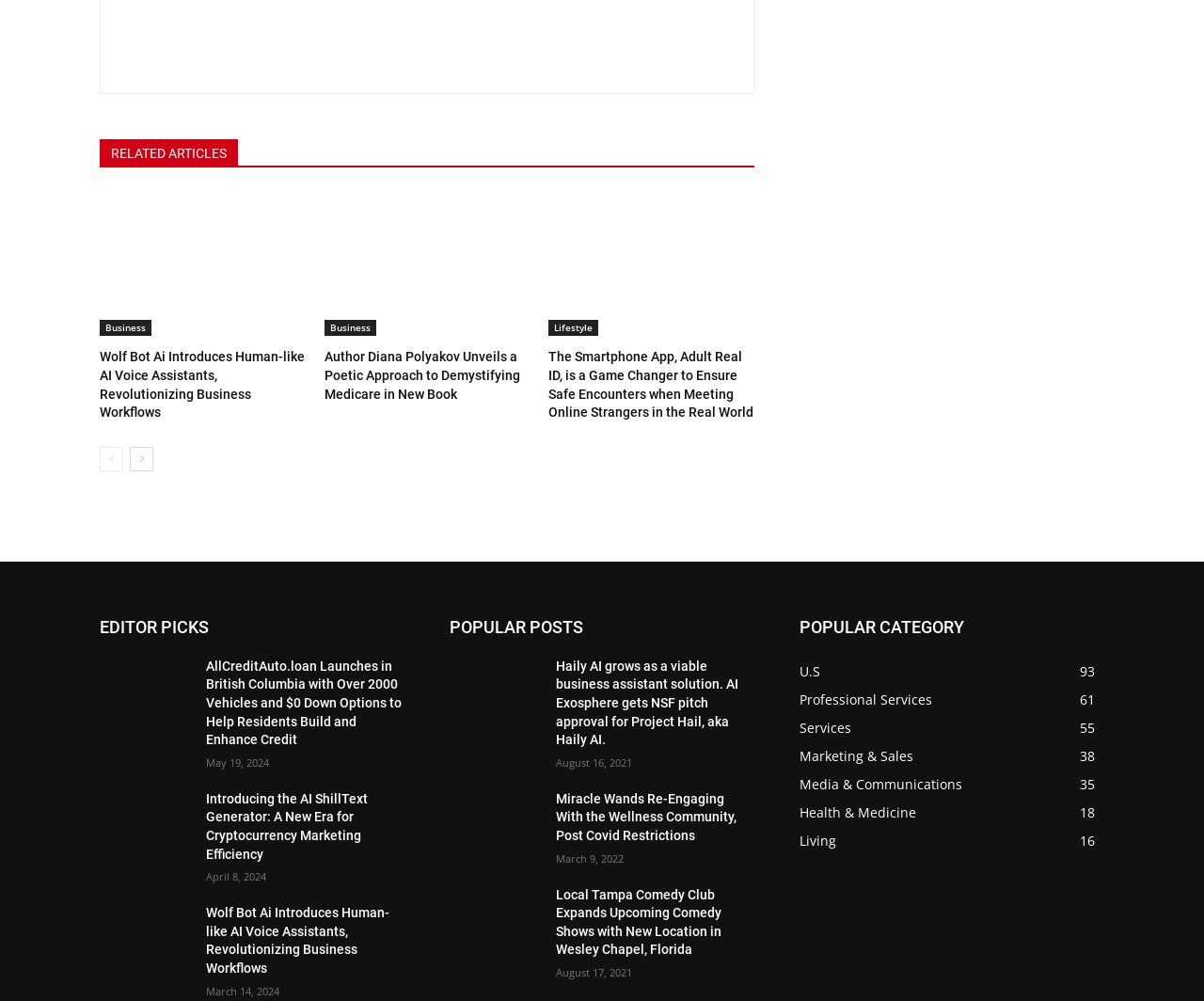Identify the bounding box coordinates of the specific part of the webpage to click to complete this instruction: "Go to the next page".

[0.108, 0.441, 0.127, 0.465]